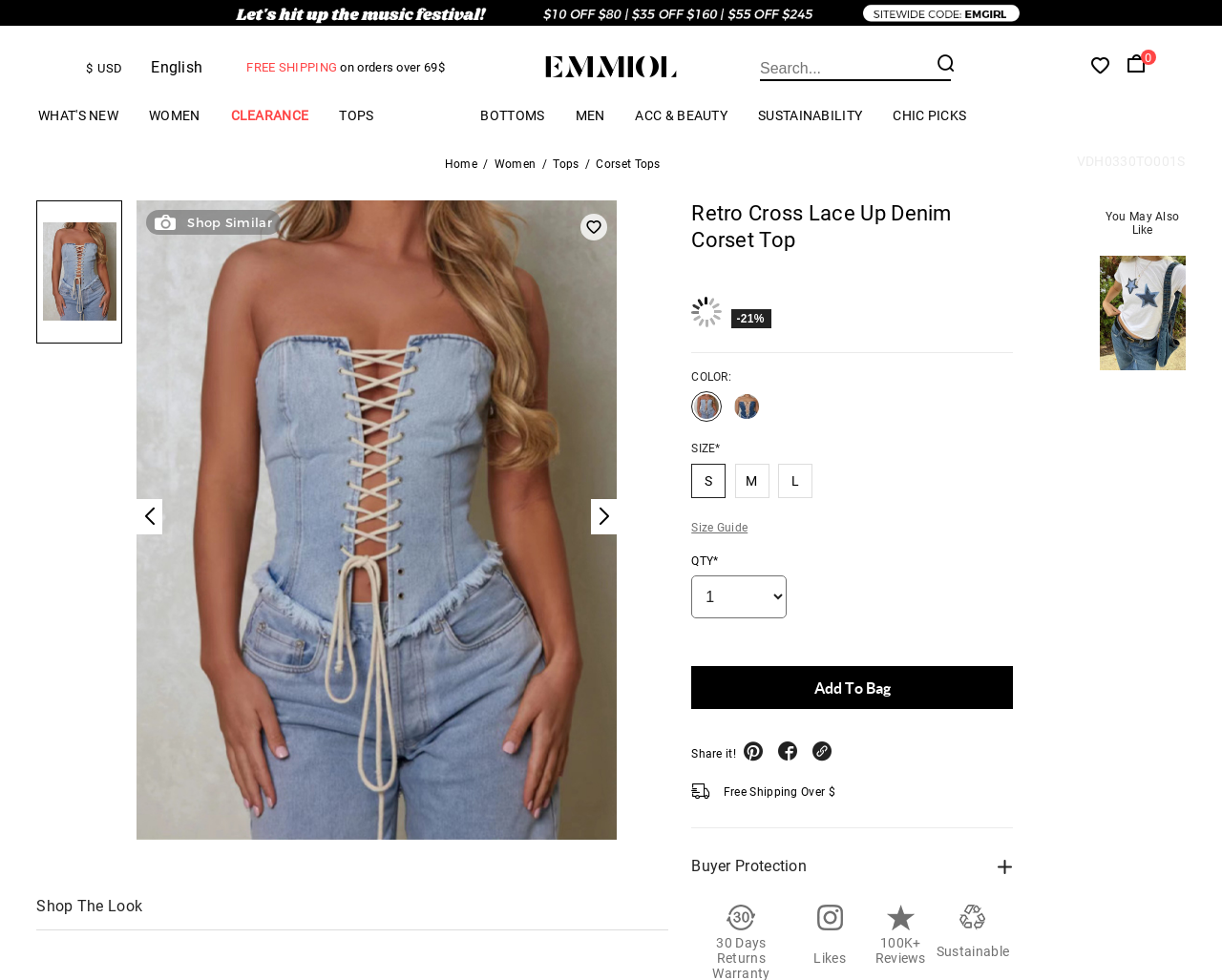Please provide a comprehensive answer to the question below using the information from the image: How many days do buyers have to return the product?

I found the return policy information near the bottom of the page, where it says '30 Days'. This indicates that buyers have 30 days to return the product.